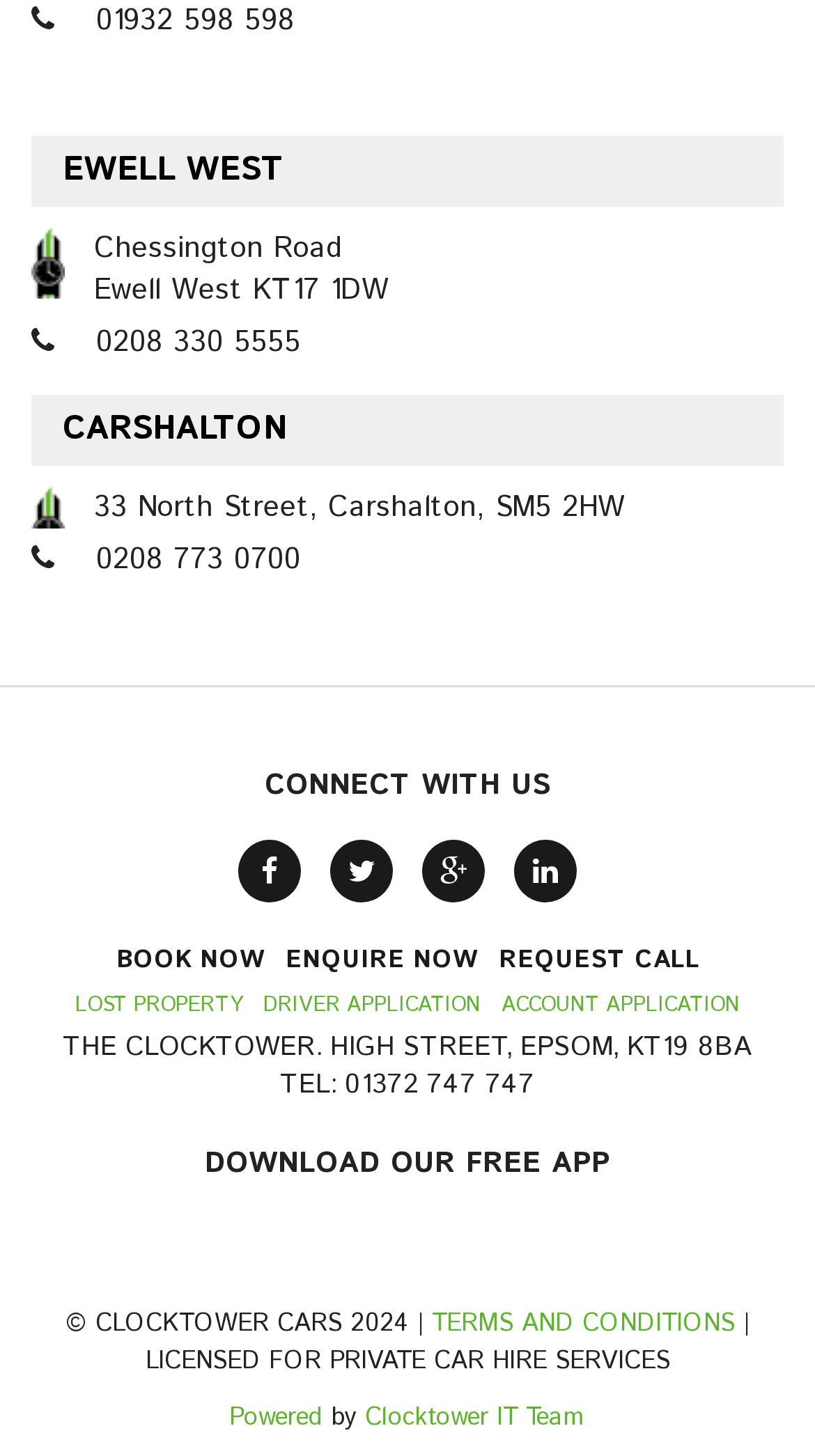What is the phone number of Ewell West?
Look at the image and provide a short answer using one word or a phrase.

01932 598 598